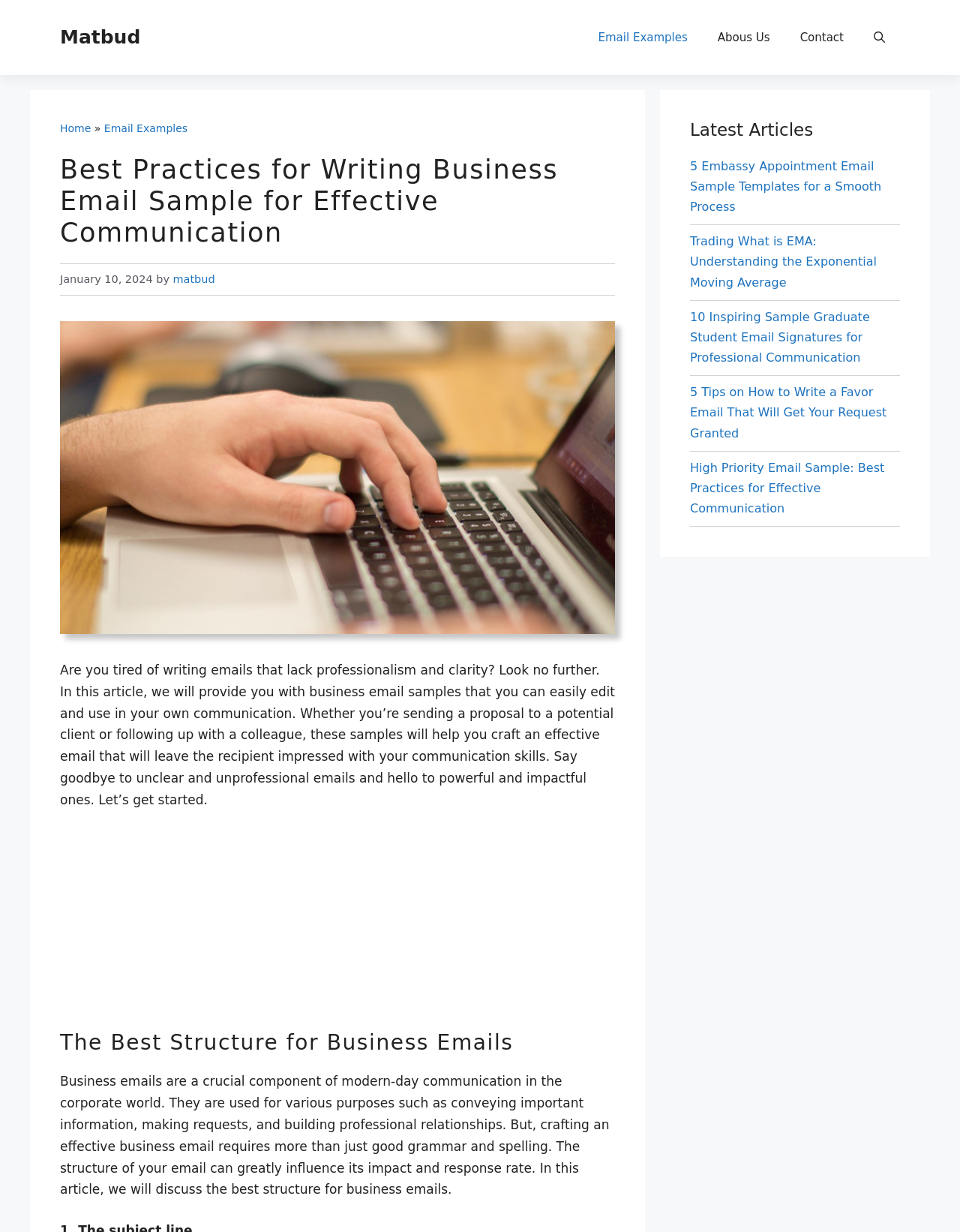What is the date of the article?
Based on the image, answer the question with as much detail as possible.

The date of the article is mentioned in the time element, which has the text 'January 10, 2024'. This element is located under the heading element with the text 'Best Practices for Writing Business Email Sample for Effective Communication'.